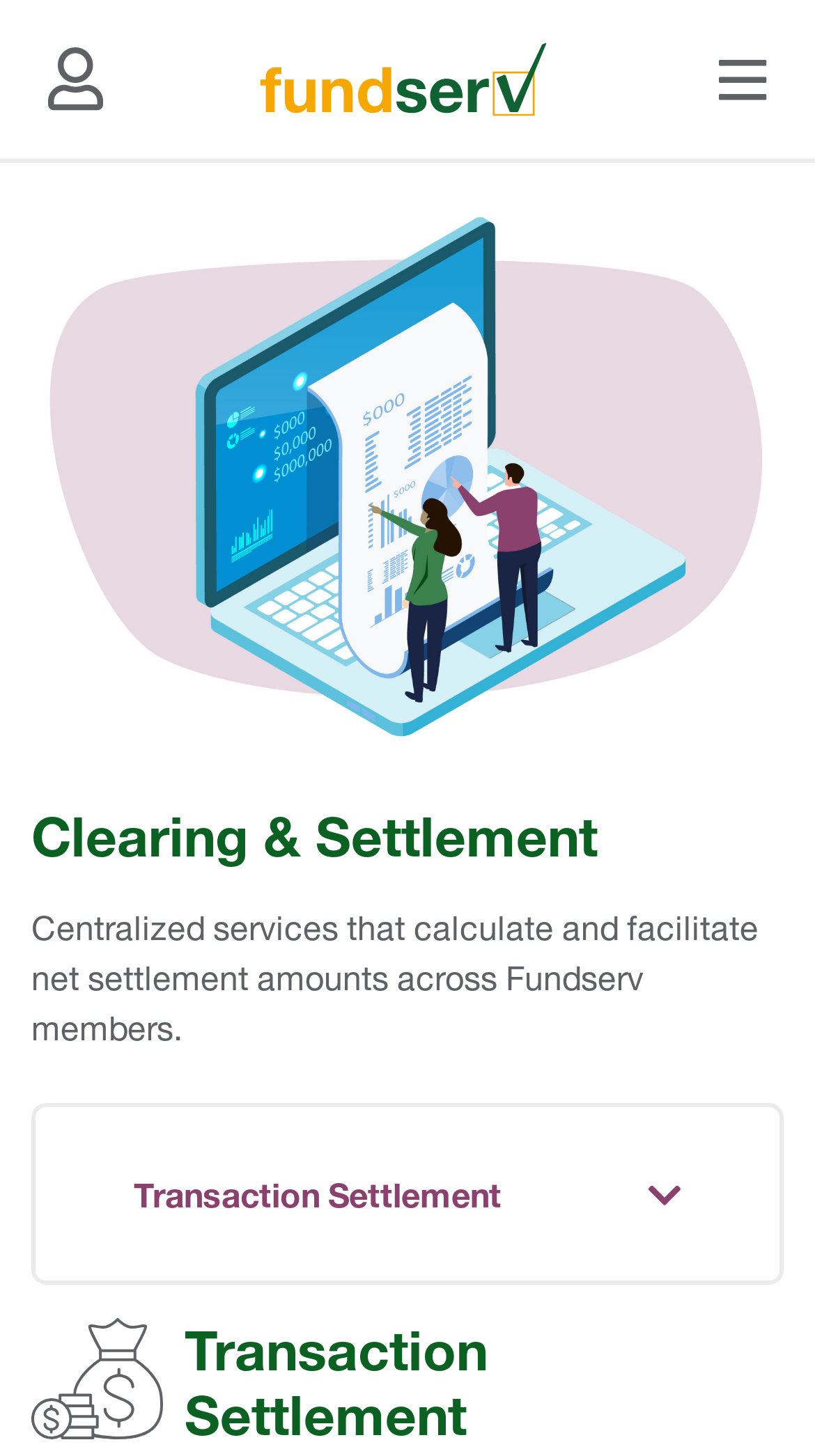Is there a button to open the menu?
Based on the screenshot, provide a one-word or short-phrase response.

Yes